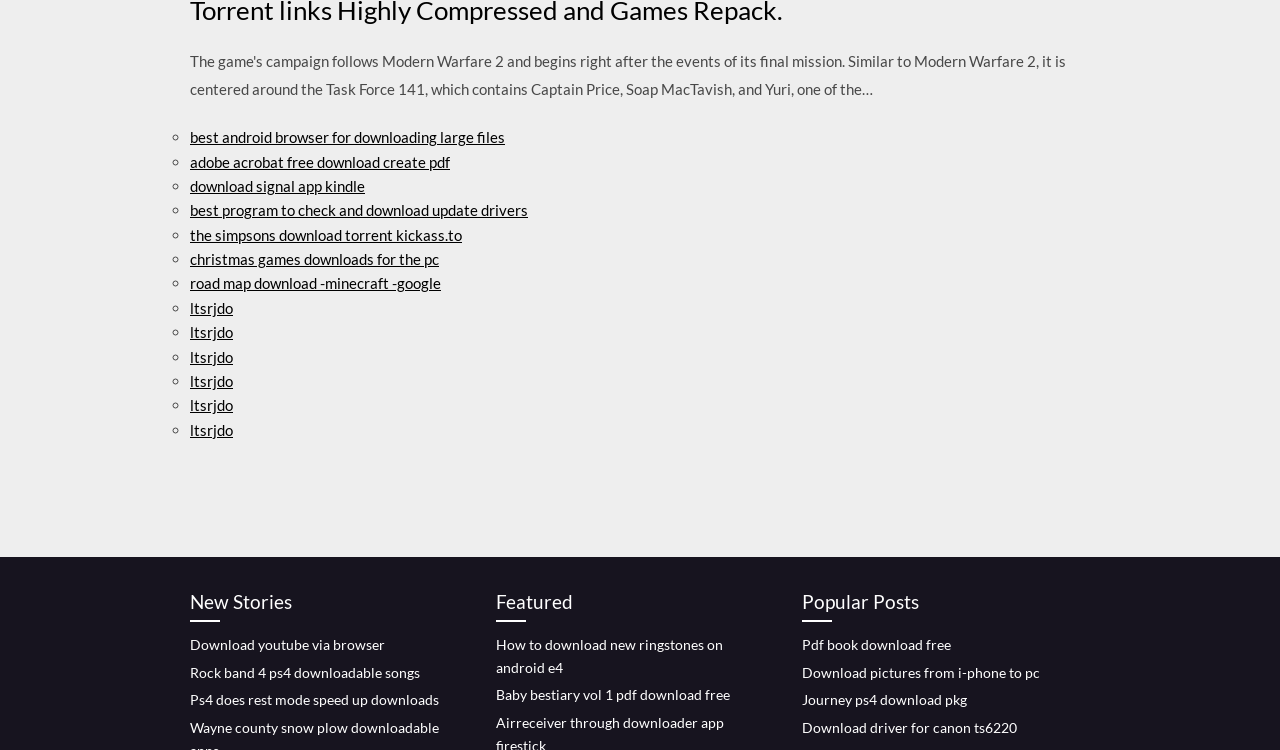What is the purpose of this webpage?
Refer to the image and provide a one-word or short phrase answer.

Download files and software